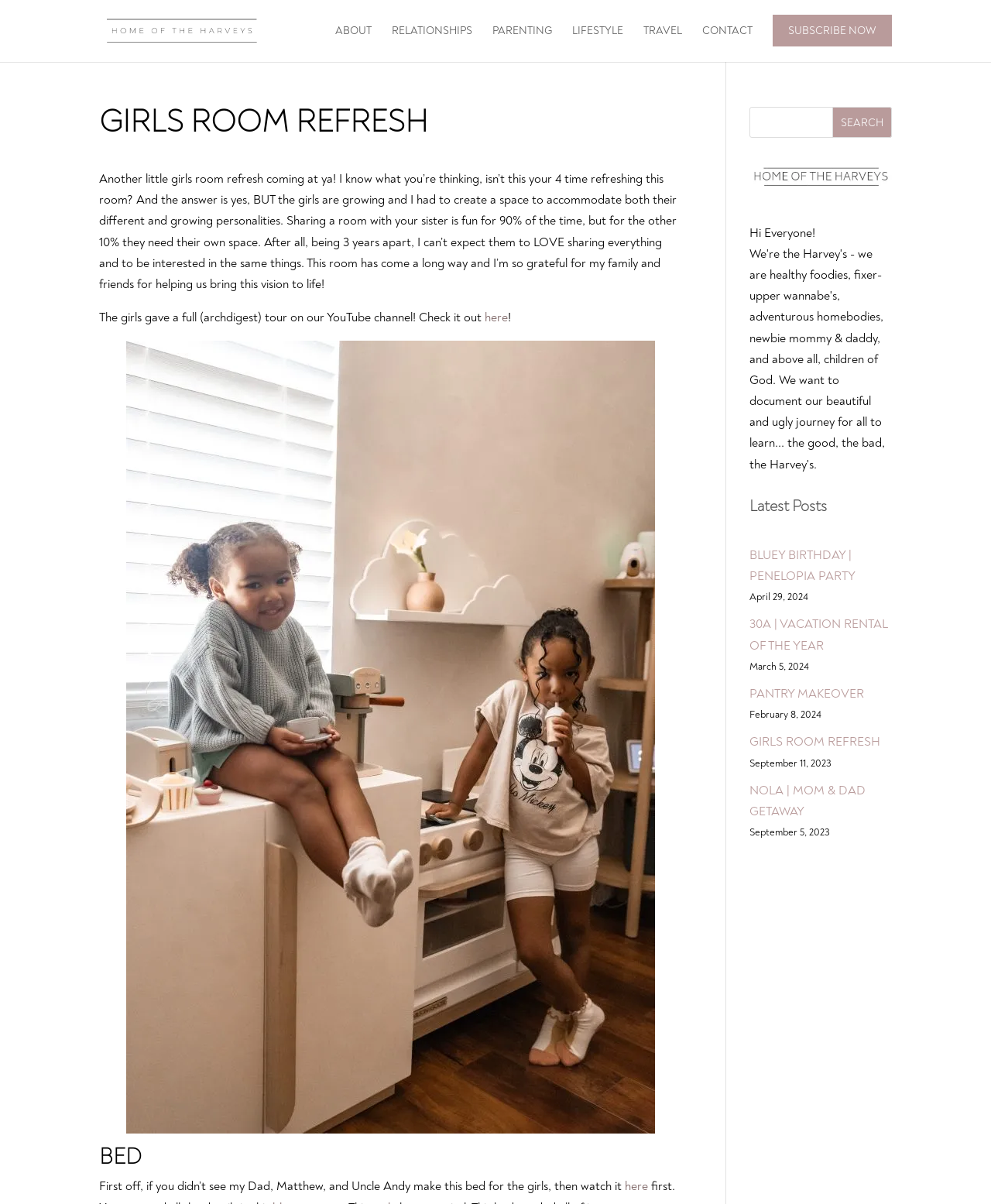Please identify the bounding box coordinates of the element that needs to be clicked to perform the following instruction: "Check out the 'BLUEY BIRTHDAY | PENELOPIA PARTY' post".

[0.756, 0.455, 0.863, 0.485]